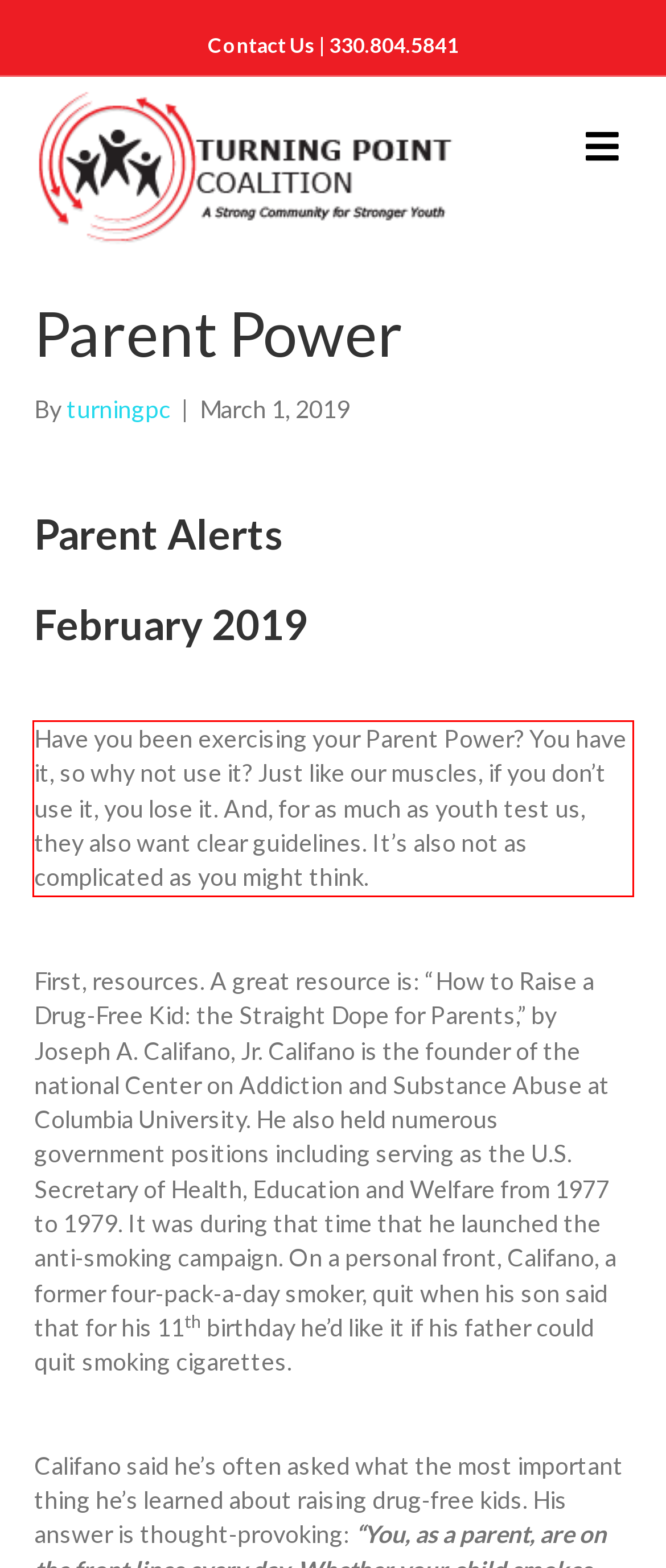Given a screenshot of a webpage, locate the red bounding box and extract the text it encloses.

Have you been exercising your Parent Power? You have it, so why not use it? Just like our muscles, if you don’t use it, you lose it. And, for as much as youth test us, they also want clear guidelines. It’s also not as complicated as you might think.